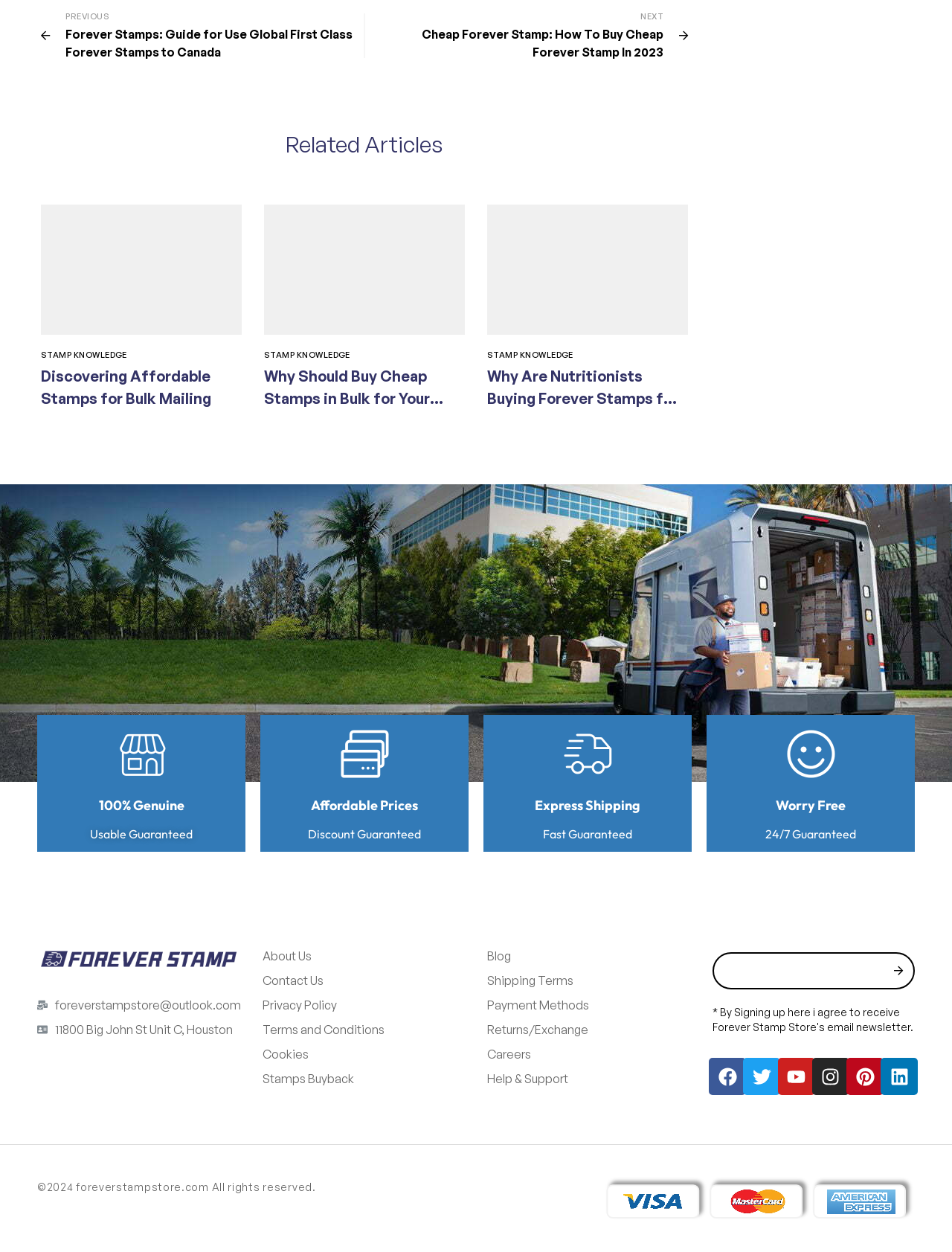Based on the element description, predict the bounding box coordinates (top-left x, top-left y, bottom-right x, bottom-right y) for the UI element in the screenshot: parent_node: Email * name="wpforms[fields][1]"

[0.748, 0.761, 0.961, 0.79]